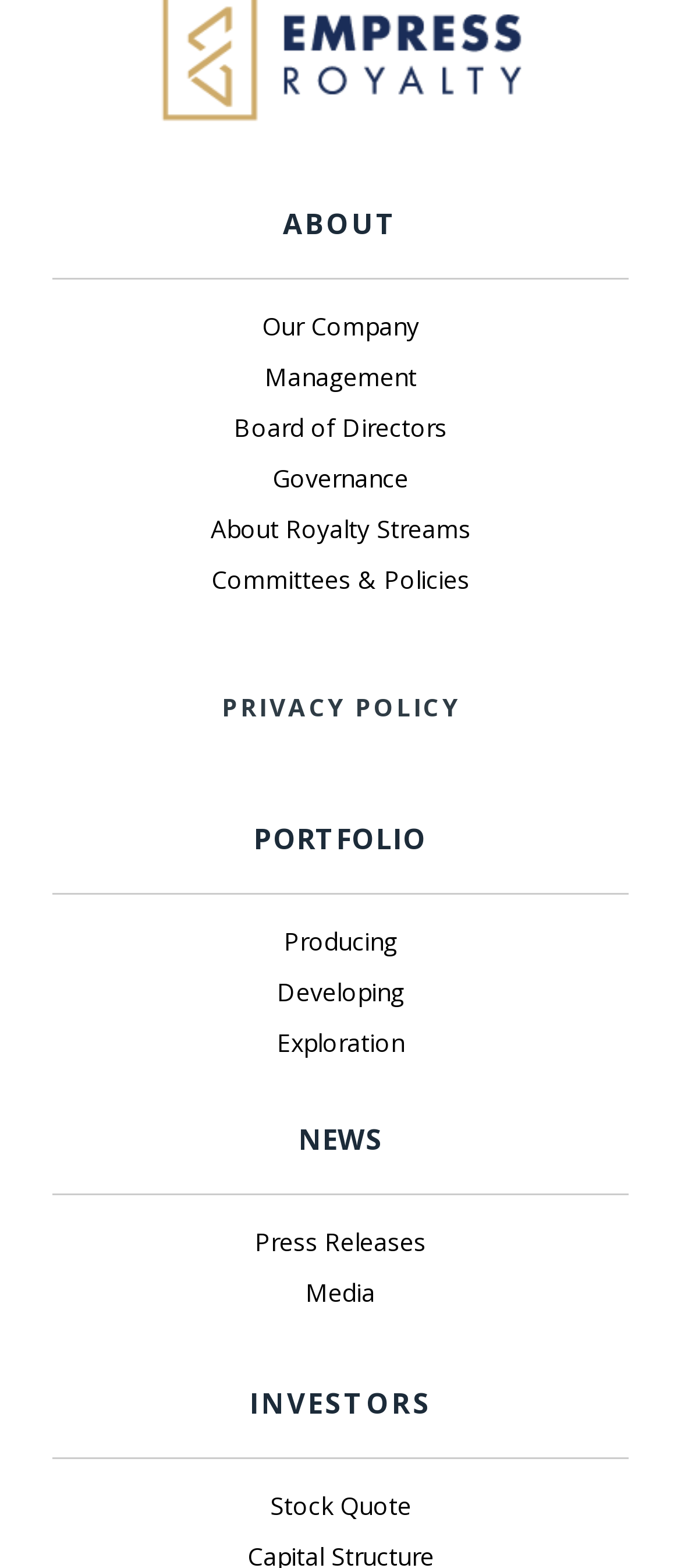Determine the bounding box coordinates for the element that should be clicked to follow this instruction: "Check News". The coordinates should be given as four float numbers between 0 and 1, in the format [left, top, right, bottom].

[0.438, 0.714, 0.562, 0.738]